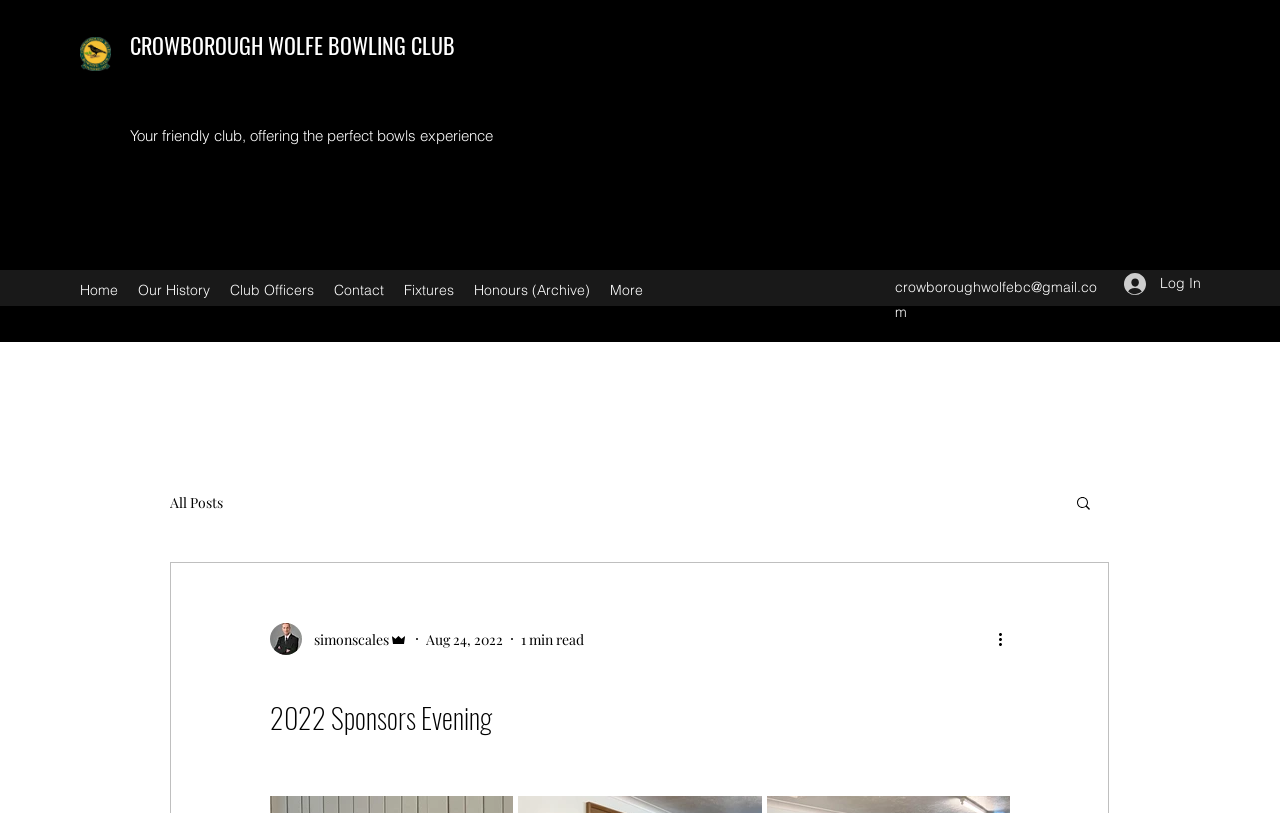What is the name of the bowling club?
Using the details shown in the screenshot, provide a comprehensive answer to the question.

I found the answer by looking at the link element with the text 'CROWBOROUGH WOLFE BOWLING CLUB' which is located at the top of the webpage.